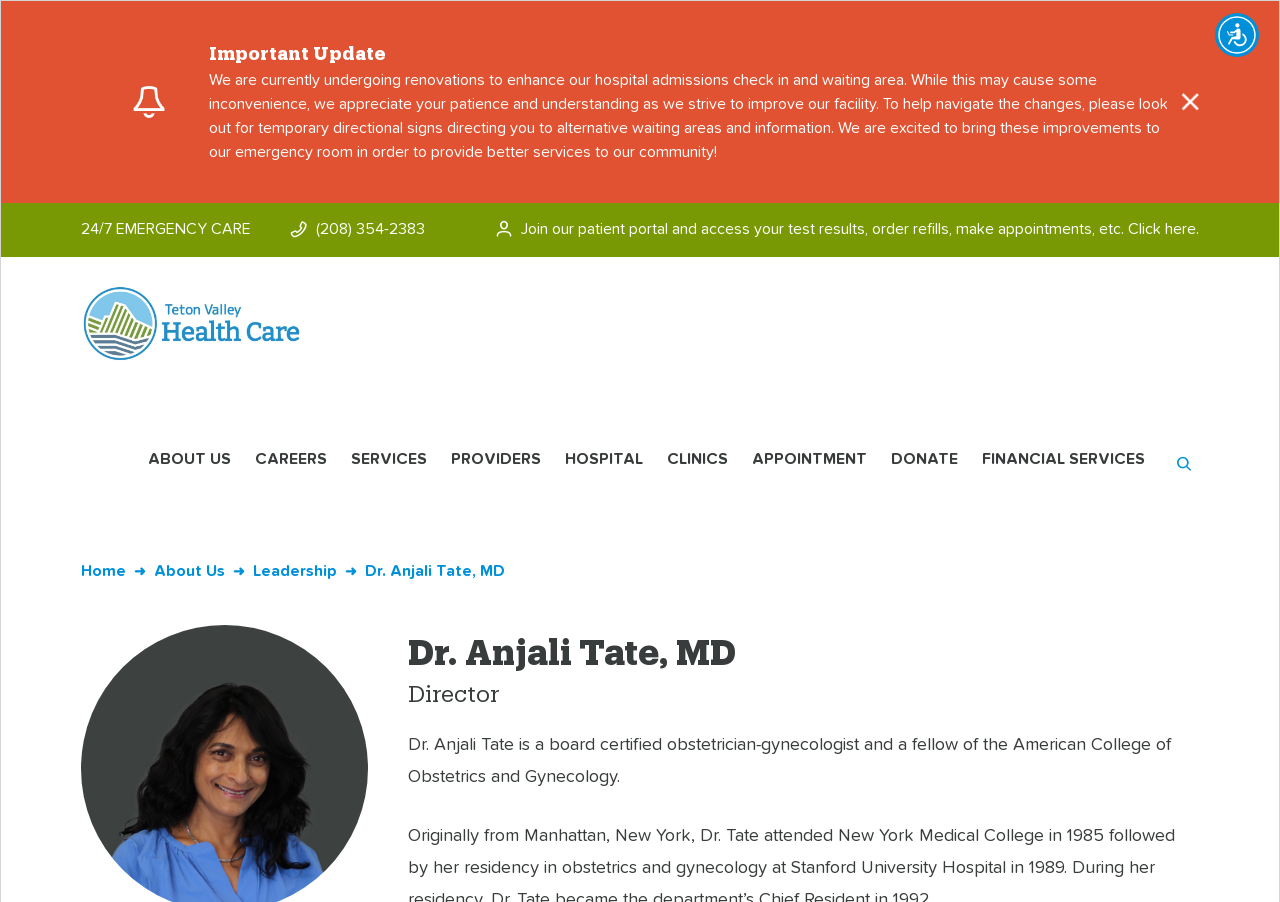Determine the bounding box coordinates of the clickable region to execute the instruction: "Learn more about Dr. Anjali Tate, MD". The coordinates should be four float numbers between 0 and 1, denoted as [left, top, right, bottom].

[0.319, 0.693, 0.937, 0.737]